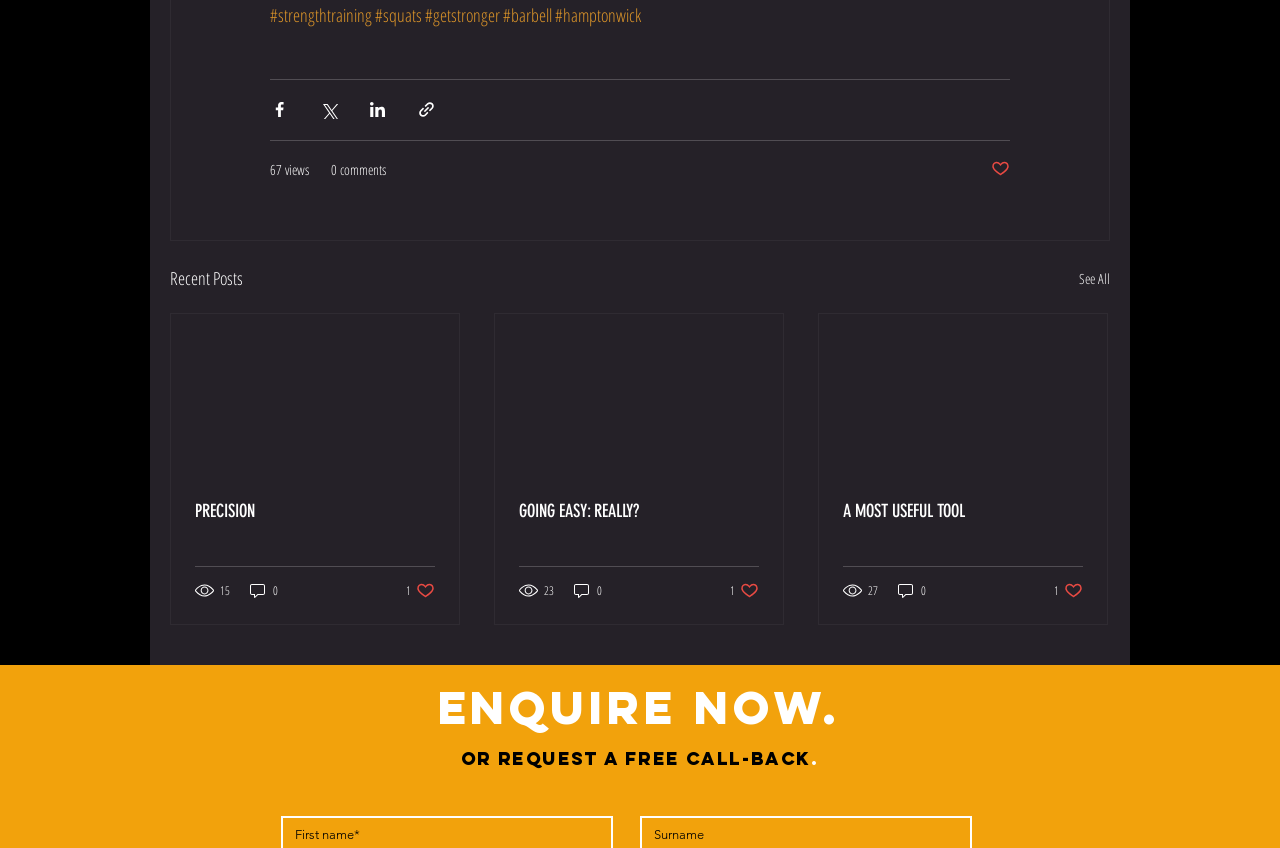What is the text of the heading at the bottom of the page?
Using the image, give a concise answer in the form of a single word or short phrase.

Enquire Now. OR REQUEST A FREE CALL-BACK.